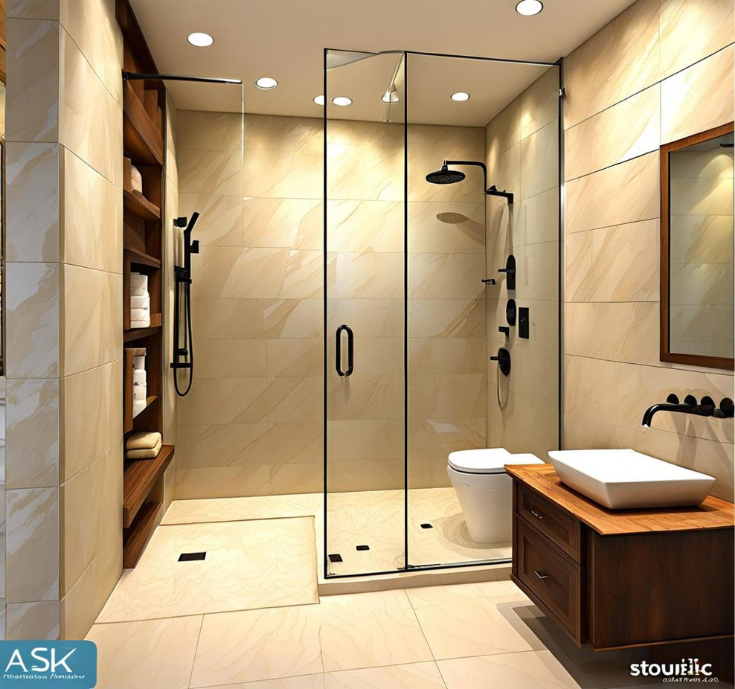Create an exhaustive description of the image.

This image showcases a modern bathroom designed with no grout shower walls, highlighting both aesthetic and practical benefits. The sleek, glass-enclosed shower features a rainfall showerhead and minimalist fixtures, reflecting contemporary design sensibilities. Surrounding the shower are elegantly tiled walls in a warm beige tone, creating a harmonious and inviting atmosphere. Wooden shelves on one side offer practical storage for towels, while the dark accents of the fixtures stand out against the light background, enhancing the overall sophistication of the space. The strategic lighting adds warmth and brightness, ensuring the bathroom feels open and relaxing. This design minimizes joints and seams, reducing potential breeding grounds for mold and mildew, making it an ideal choice for modern living.